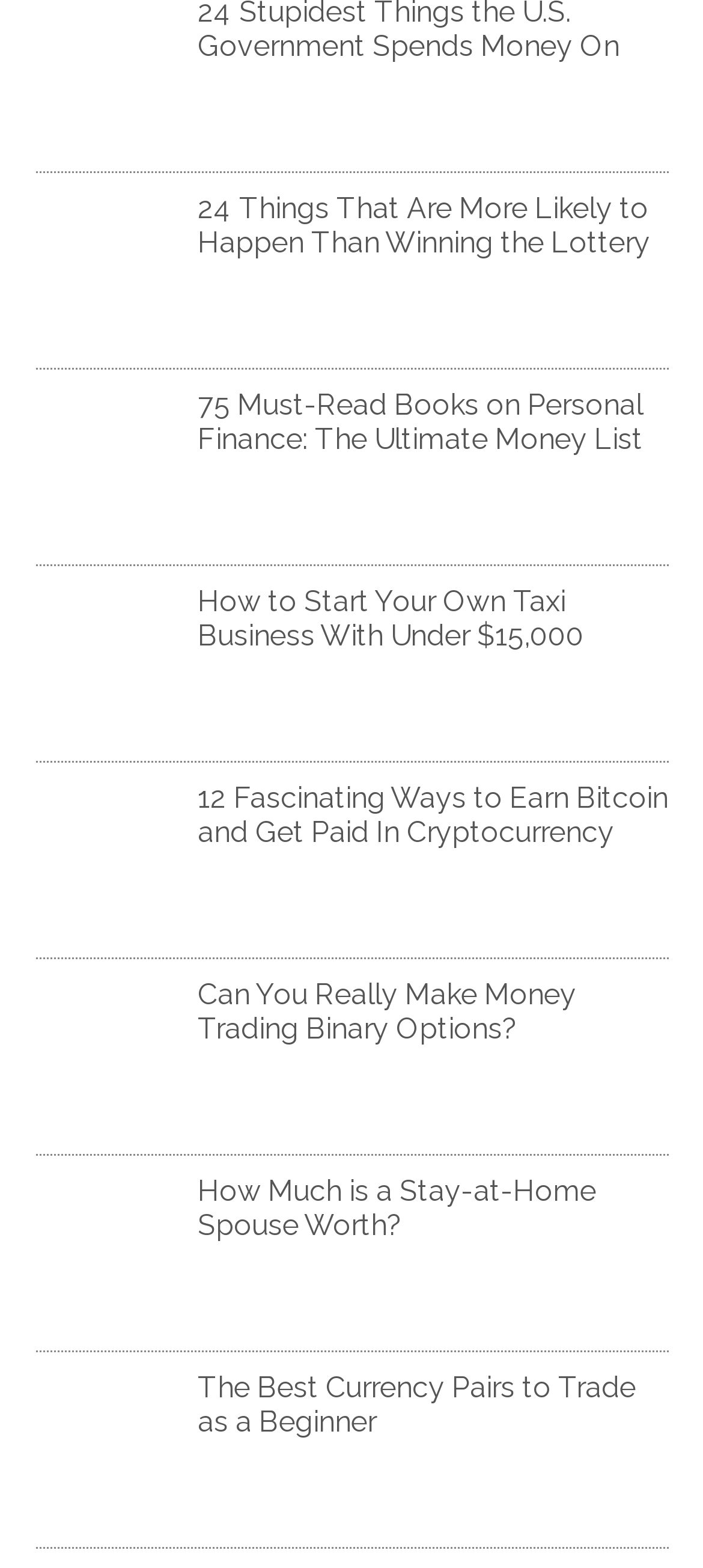Predict the bounding box of the UI element based on this description: "alt="stupid government spending"".

[0.05, 0.072, 0.281, 0.093]